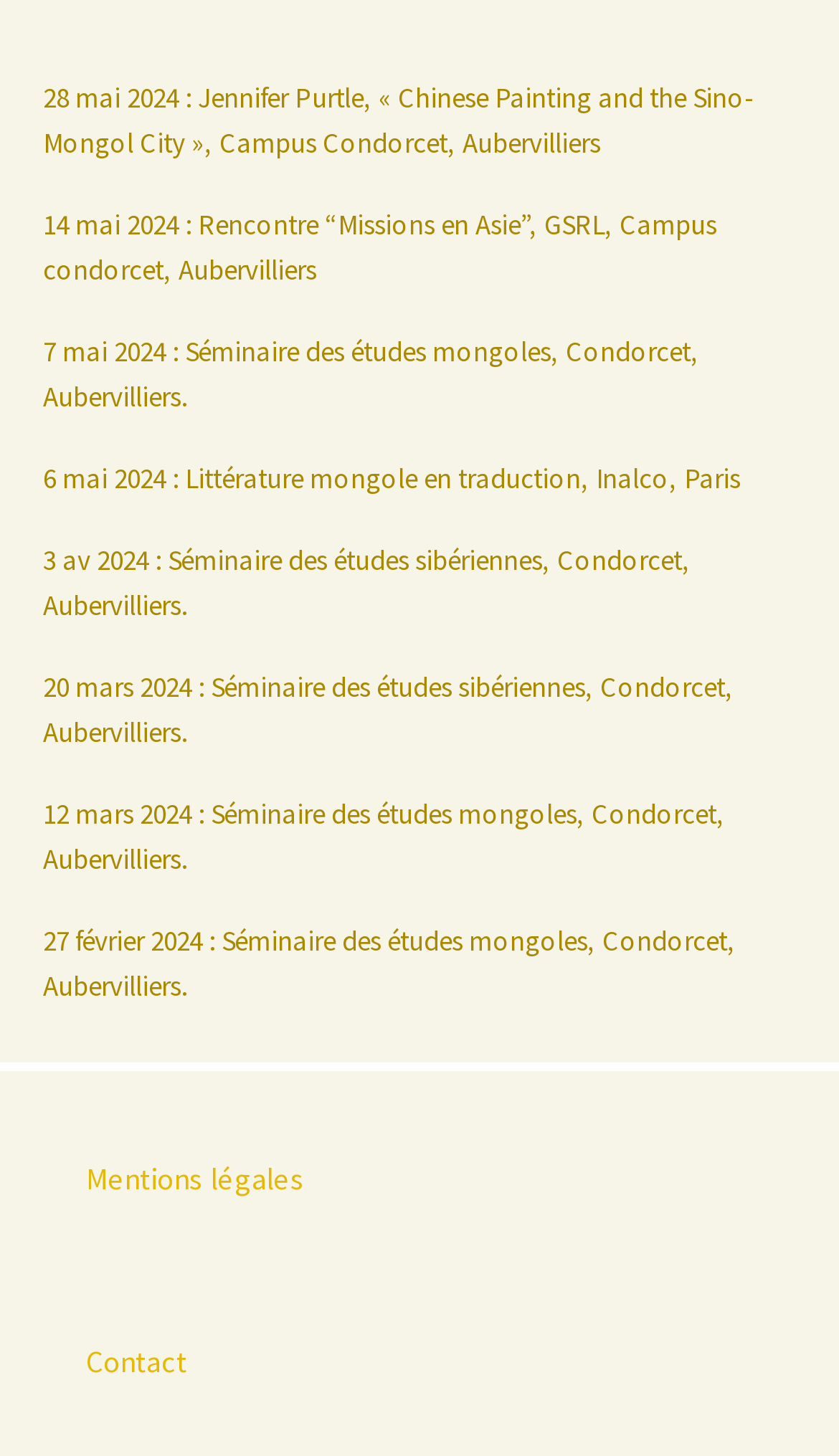Find the bounding box coordinates for the area that should be clicked to accomplish the instruction: "View event on 28 mai 2024".

[0.051, 0.053, 0.897, 0.11]